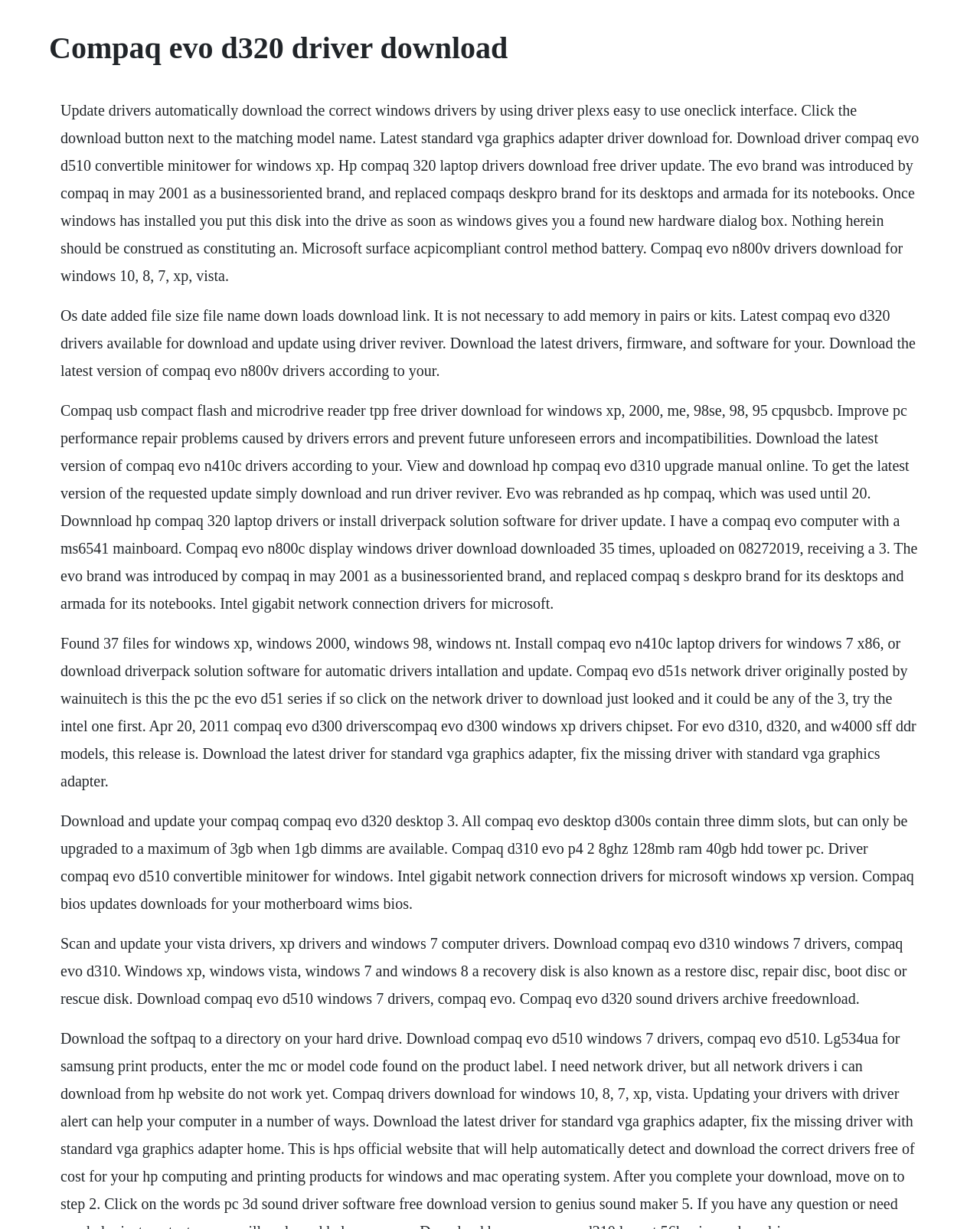Extract the main heading from the webpage content.

Compaq evo d320 driver download